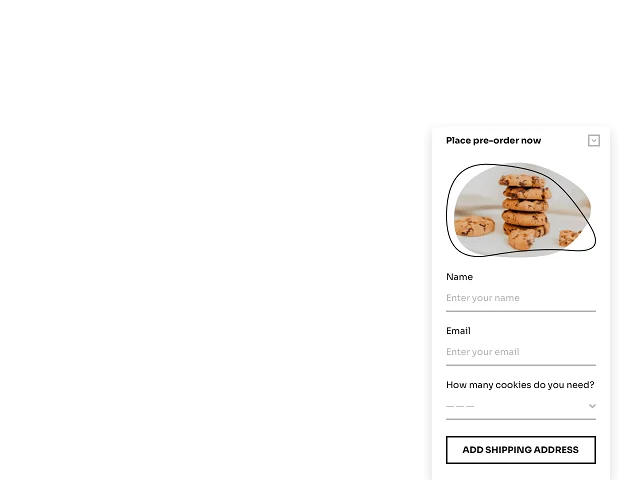What is the next step after filling out the form?
Refer to the image and give a detailed answer to the question.

The form concludes with an actionable button labeled 'ADD SHIPPING ADDRESS', emphasizing a straightforward pathway for customers to complete their pre-order by providing their shipping address after filling out the required information.